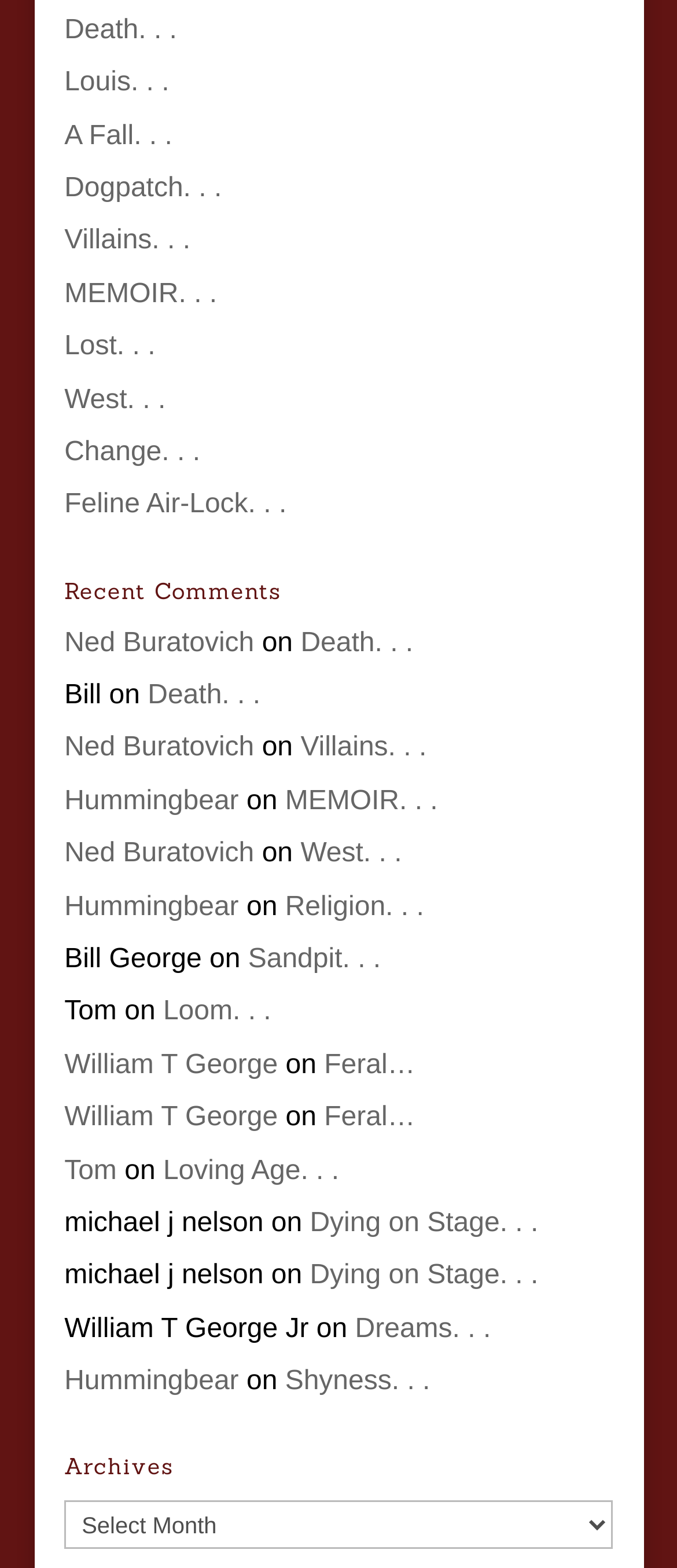Based on the description "Ned Buratovich", find the bounding box of the specified UI element.

[0.095, 0.468, 0.375, 0.487]